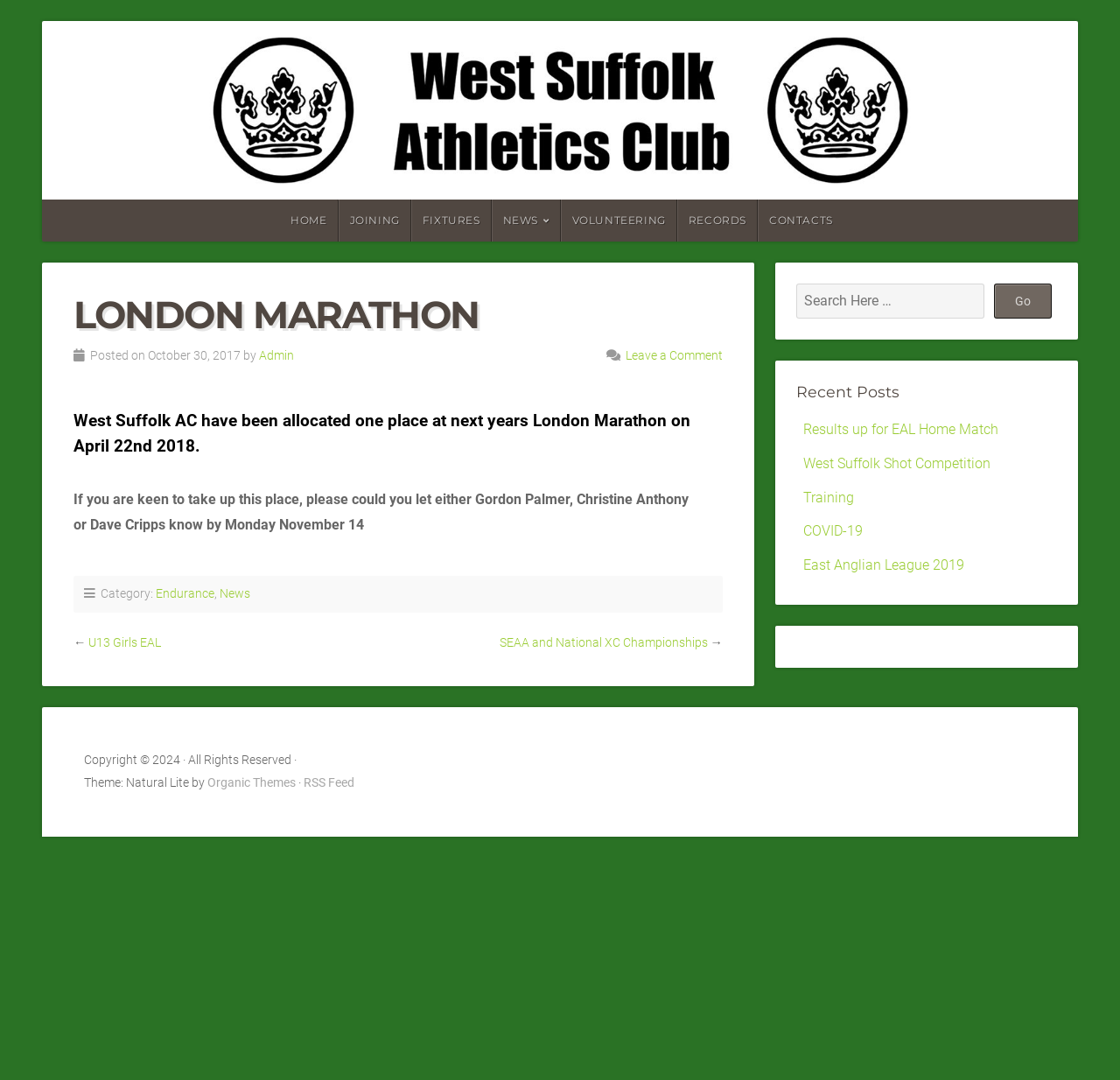What are the categories of the recent posts?
Please provide a comprehensive answer based on the information in the image.

I found the answer by looking at the text content of the webpage, specifically the section 'Recent Posts' which has links to different posts, and the categories are mentioned as 'Endurance' and 'News'.